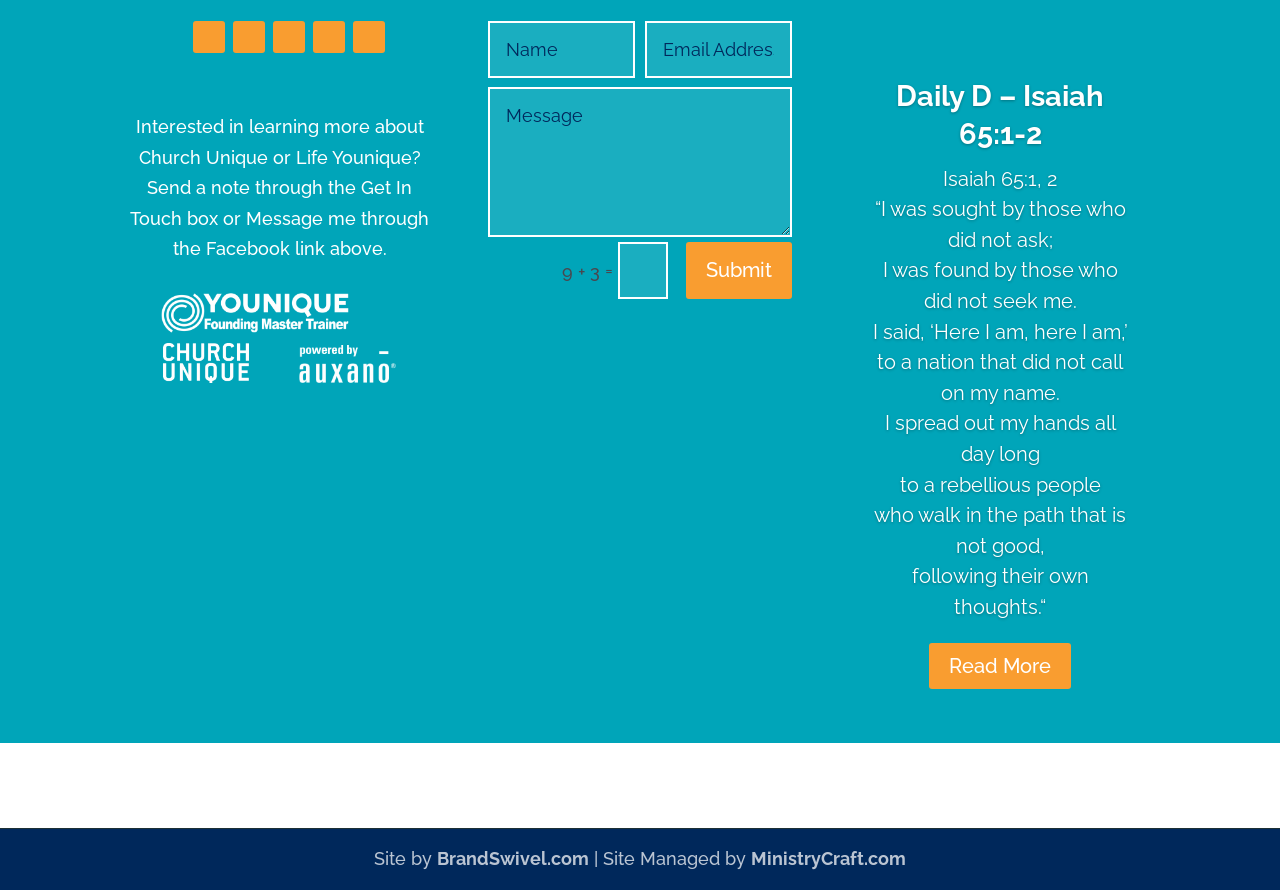Find the bounding box coordinates of the area to click in order to follow the instruction: "Submit the form".

[0.536, 0.272, 0.619, 0.336]